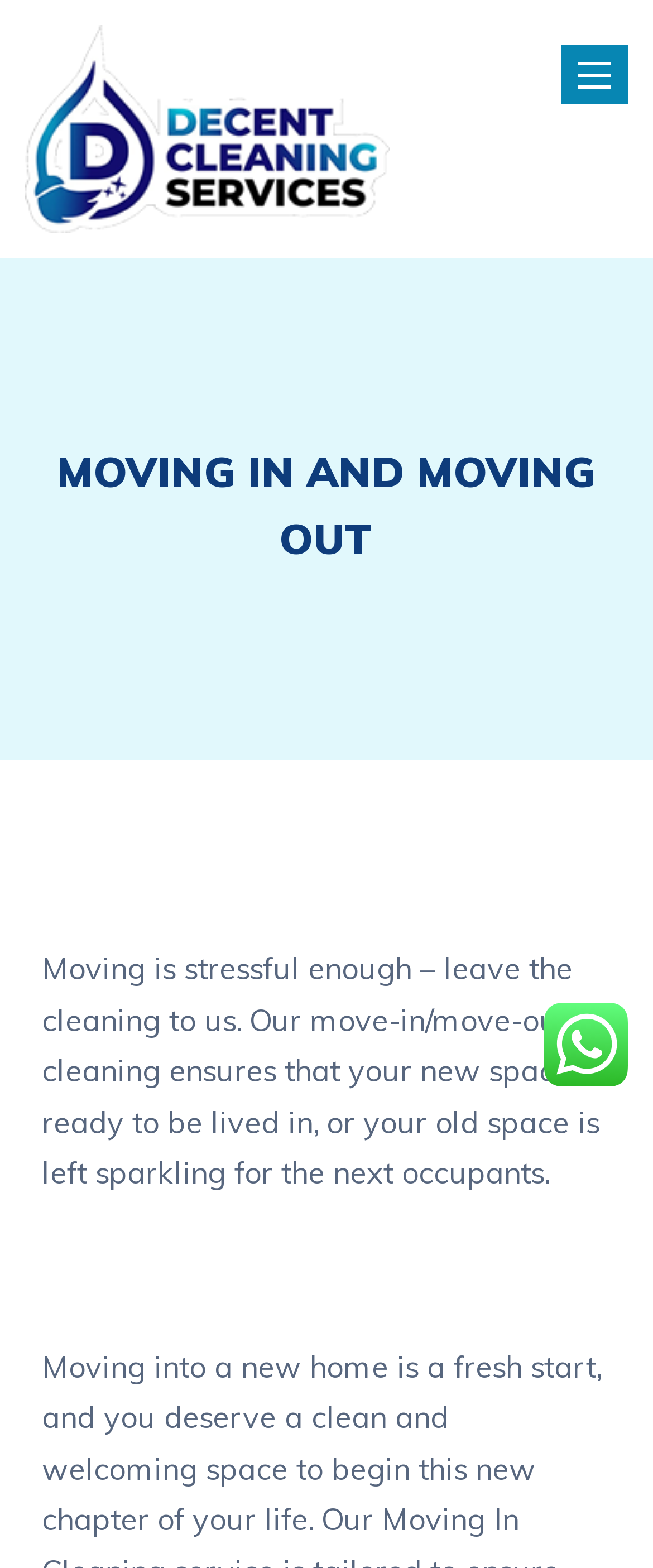Highlight the bounding box of the UI element that corresponds to this description: "Toggle navigation".

[0.859, 0.029, 0.962, 0.066]